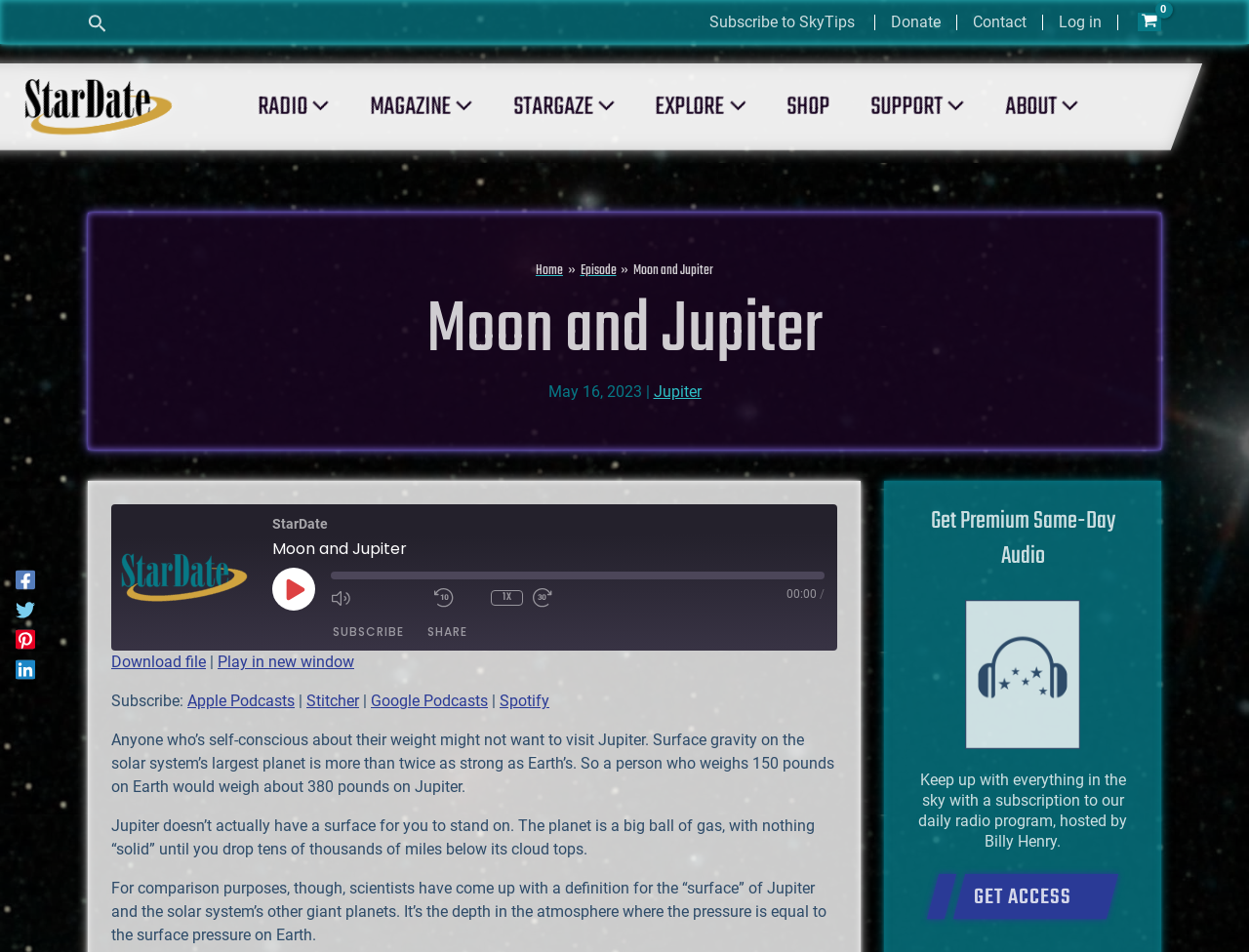Please specify the bounding box coordinates of the element that should be clicked to execute the given instruction: 'Donate'. Ensure the coordinates are four float numbers between 0 and 1, expressed as [left, top, right, bottom].

[0.701, 0.015, 0.766, 0.031]